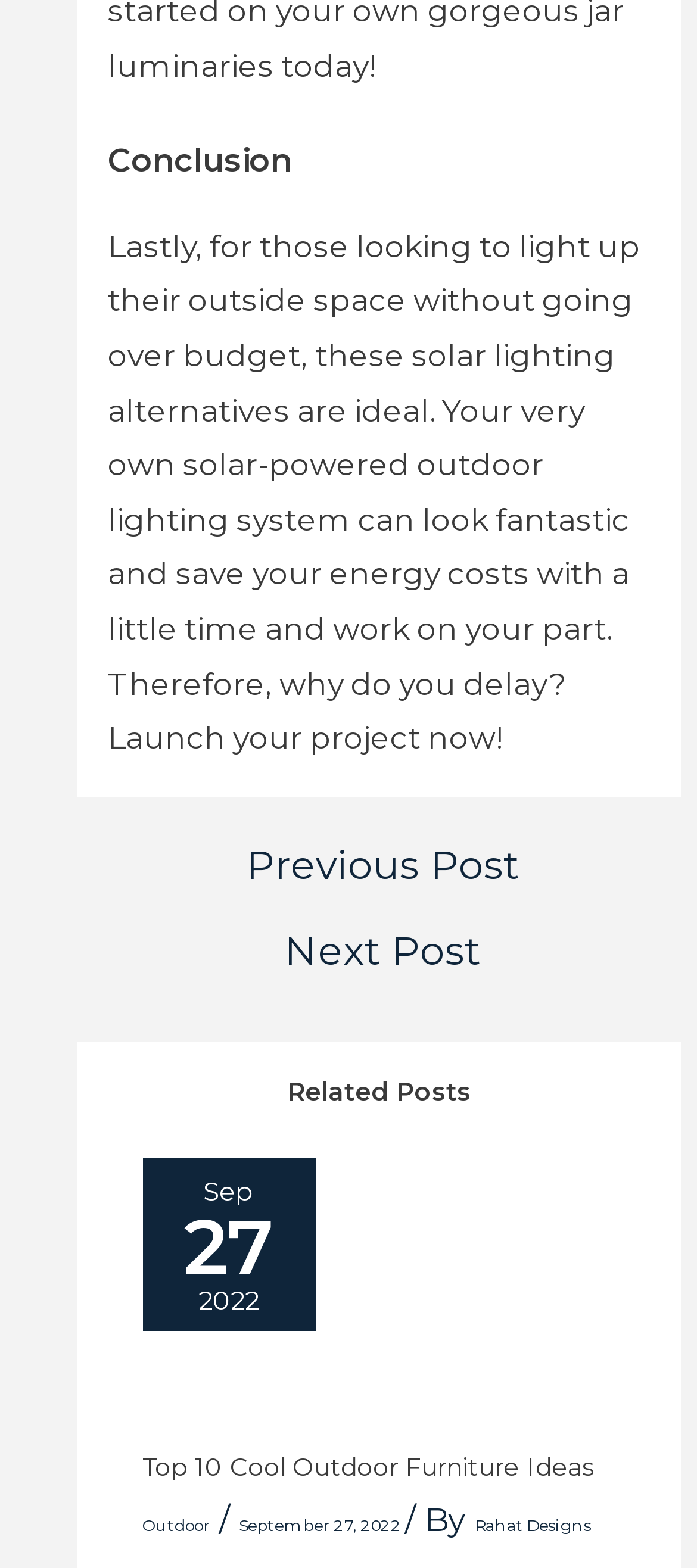Determine the bounding box coordinates for the HTML element mentioned in the following description: "Outdoor". The coordinates should be a list of four floats ranging from 0 to 1, represented as [left, top, right, bottom].

[0.204, 0.967, 0.301, 0.979]